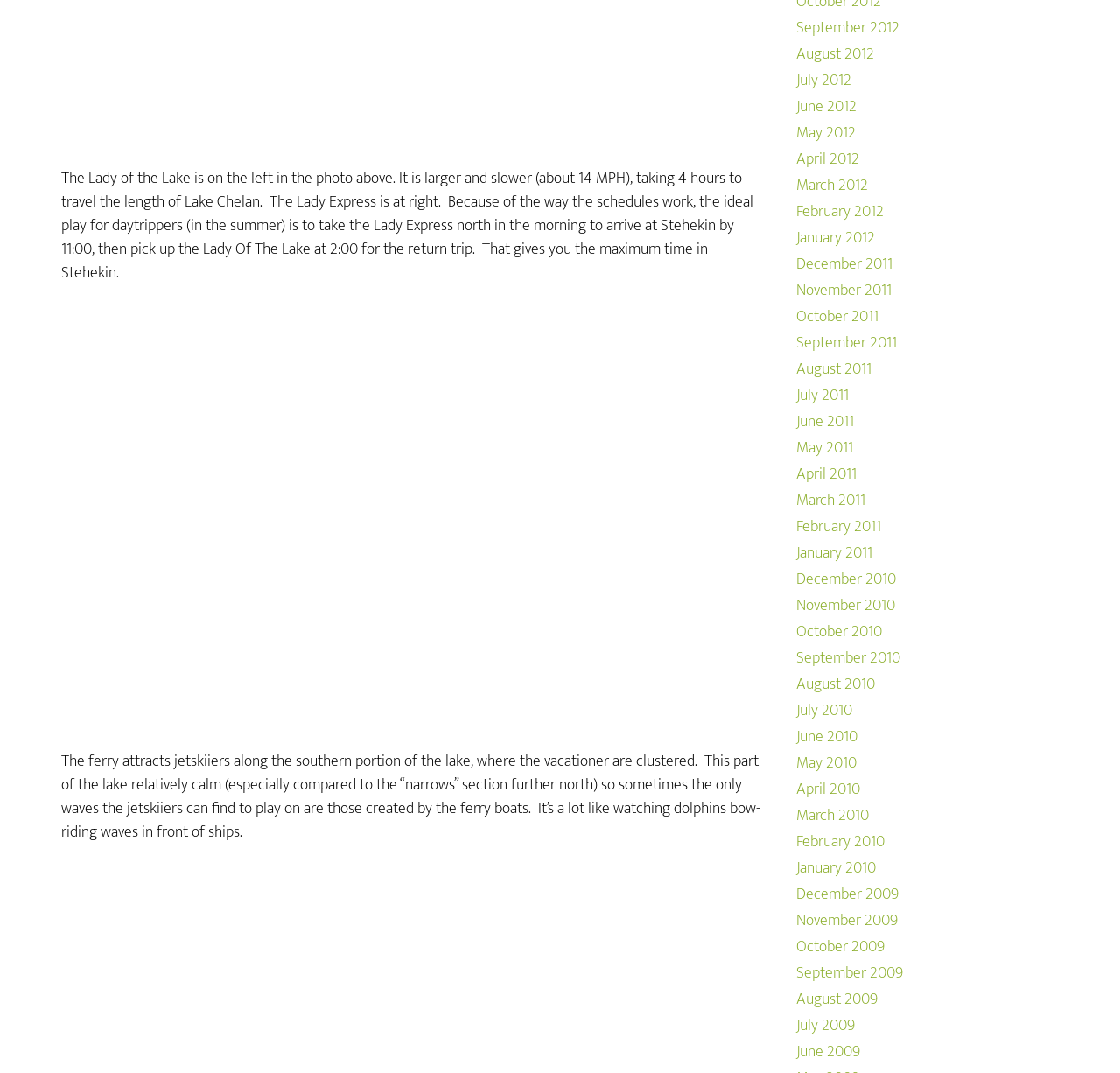What is the speed of the Lady of the Lake?
Please answer the question with as much detail and depth as you can.

The speed of the Lady of the Lake can be found in the first paragraph of text, which states 'The Lady of the Lake is on the left in the photo above. It is larger and slower (about 14 MPH), taking 4 hours to travel the length of Lake Chelan.'